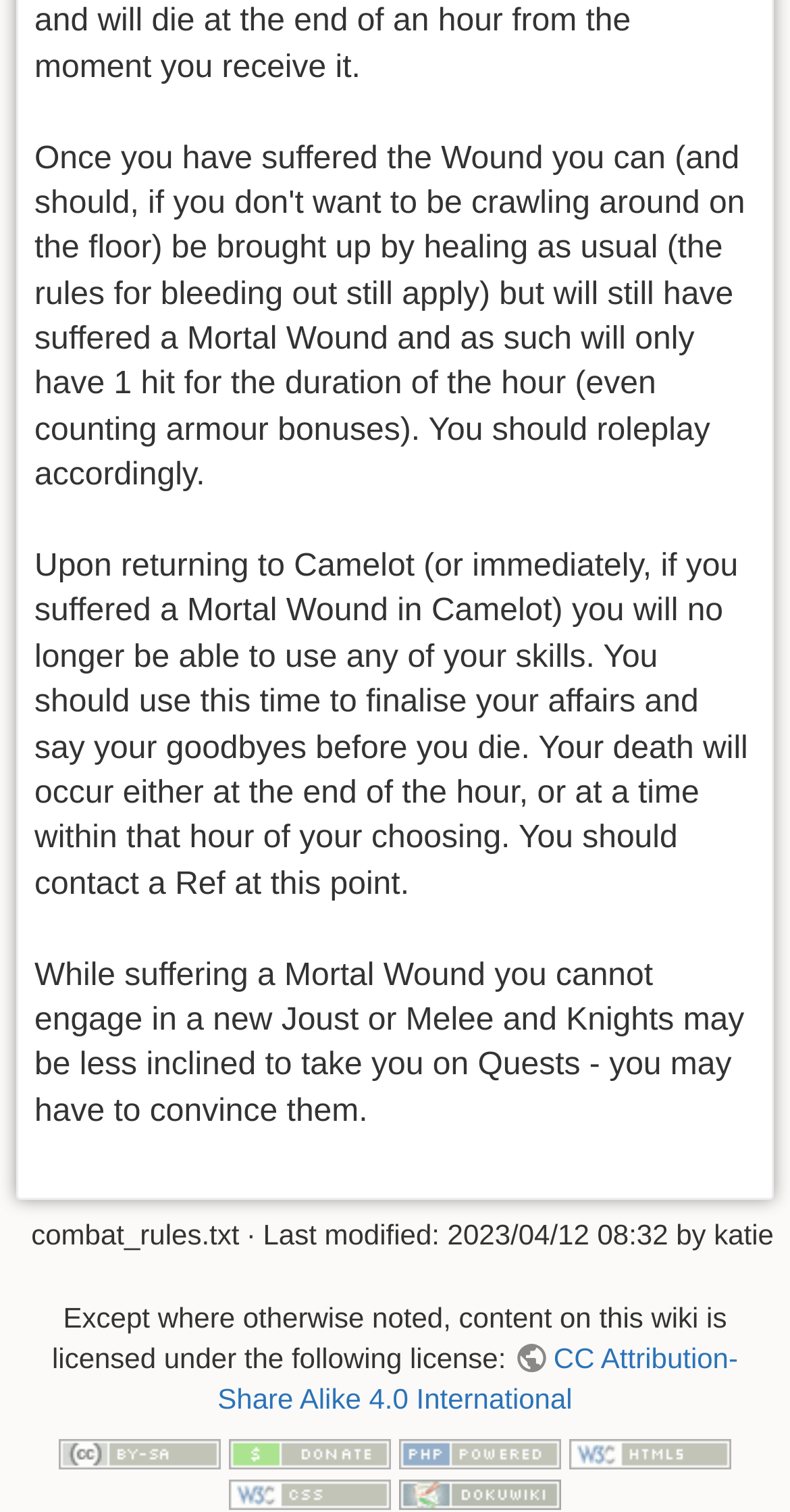Identify the bounding box for the described UI element. Provide the coordinates in (top-left x, top-left y, bottom-right x, bottom-right y) format with values ranging from 0 to 1: title="Valid HTML5"

[0.72, 0.949, 0.925, 0.971]